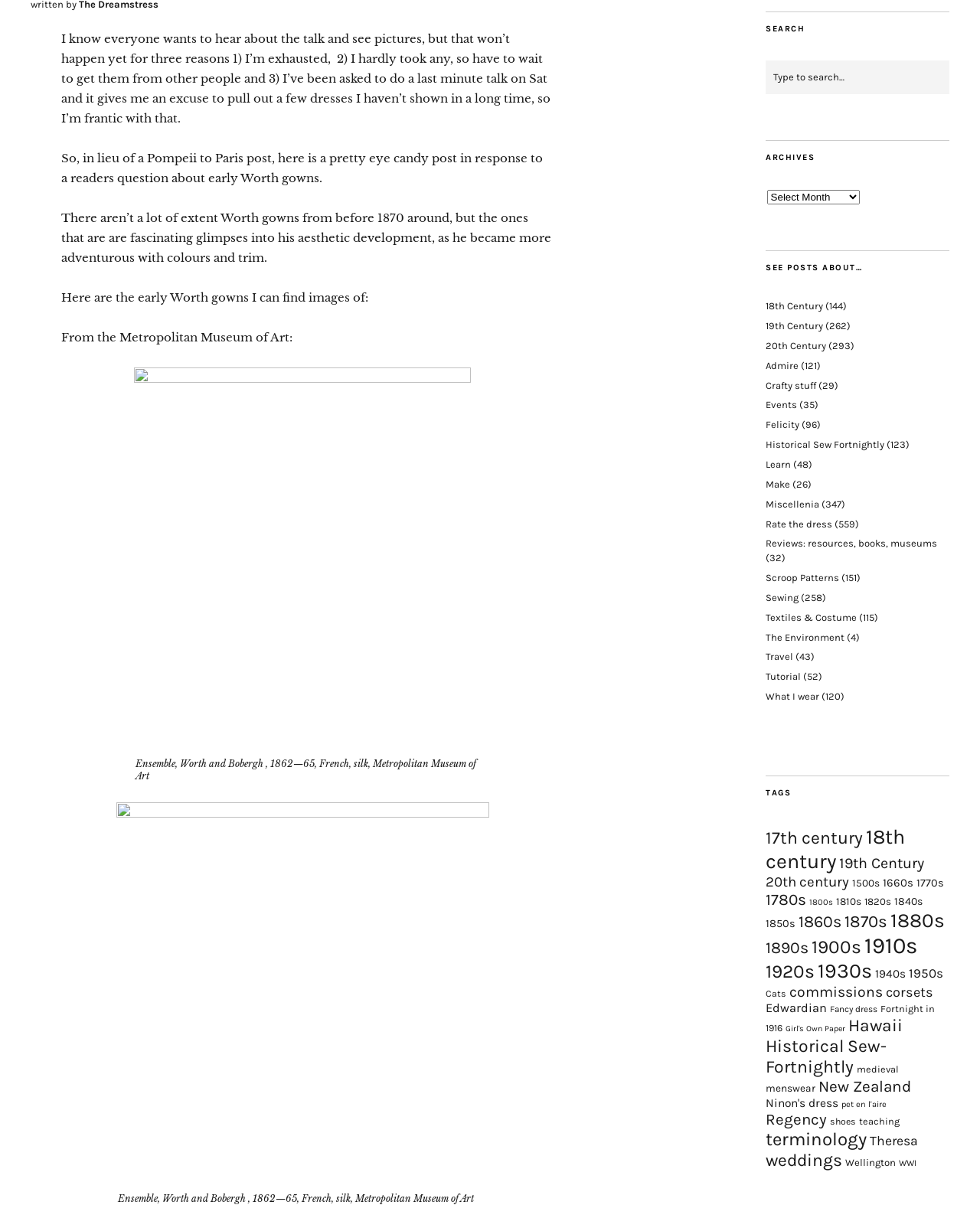Determine the bounding box coordinates of the UI element described by: "20th century".

[0.781, 0.717, 0.866, 0.731]